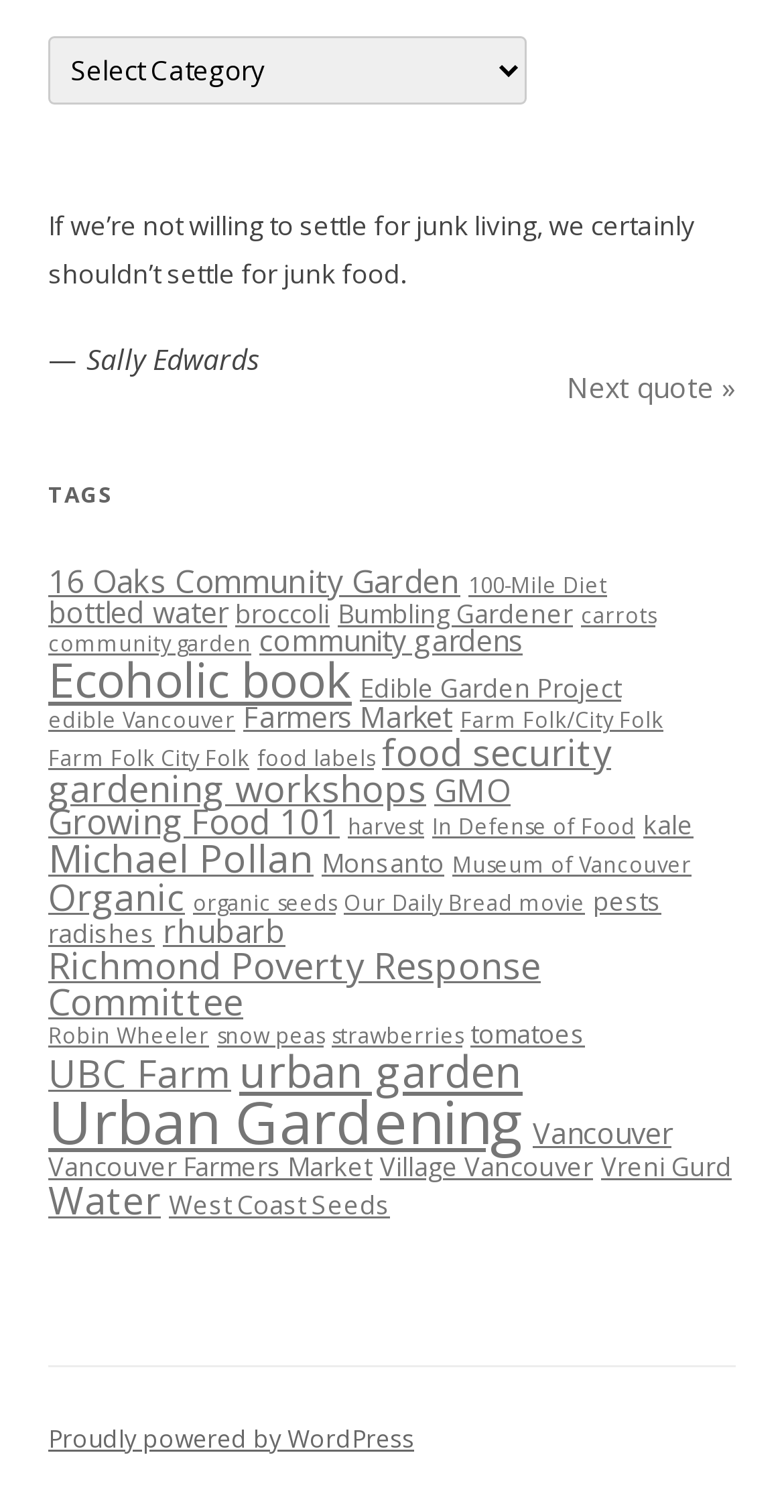Using the description "16 Oaks Community Garden", locate and provide the bounding box of the UI element.

[0.062, 0.37, 0.587, 0.399]